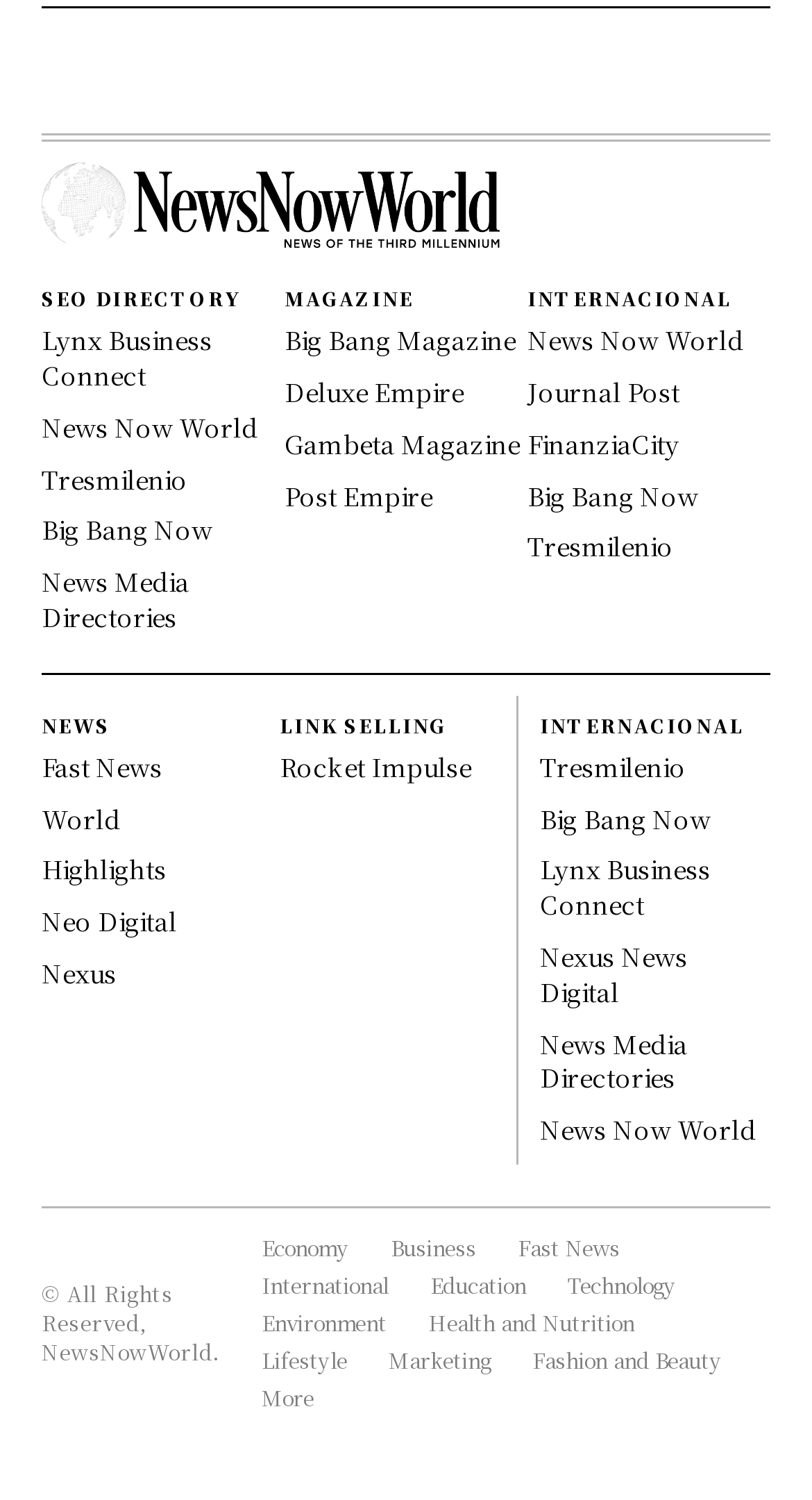Please determine the bounding box coordinates of the element's region to click in order to carry out the following instruction: "Click on the 'SEO DIRECTORY' heading". The coordinates should be four float numbers between 0 and 1, i.e., [left, top, right, bottom].

[0.051, 0.193, 0.295, 0.206]